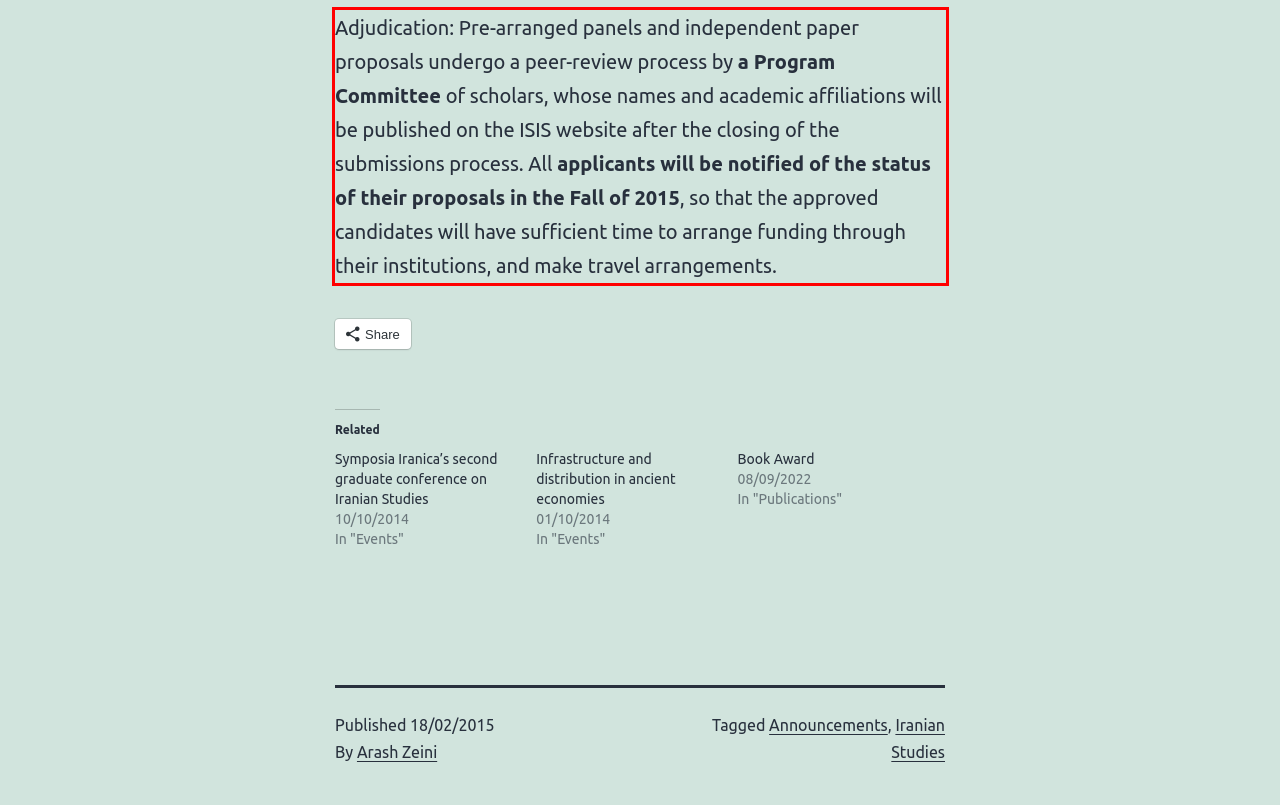You are provided with a webpage screenshot that includes a red rectangle bounding box. Extract the text content from within the bounding box using OCR.

Adjudication: Pre-arranged panels and independent paper proposals undergo a peer-review process by a Program Committee of scholars, whose names and academic affiliations will be published on the ISIS website after the closing of the submissions process. All applicants will be notified of the status of their proposals in the Fall of 2015, so that the approved candidates will have sufficient time to arrange funding through their institutions, and make travel arrangements.